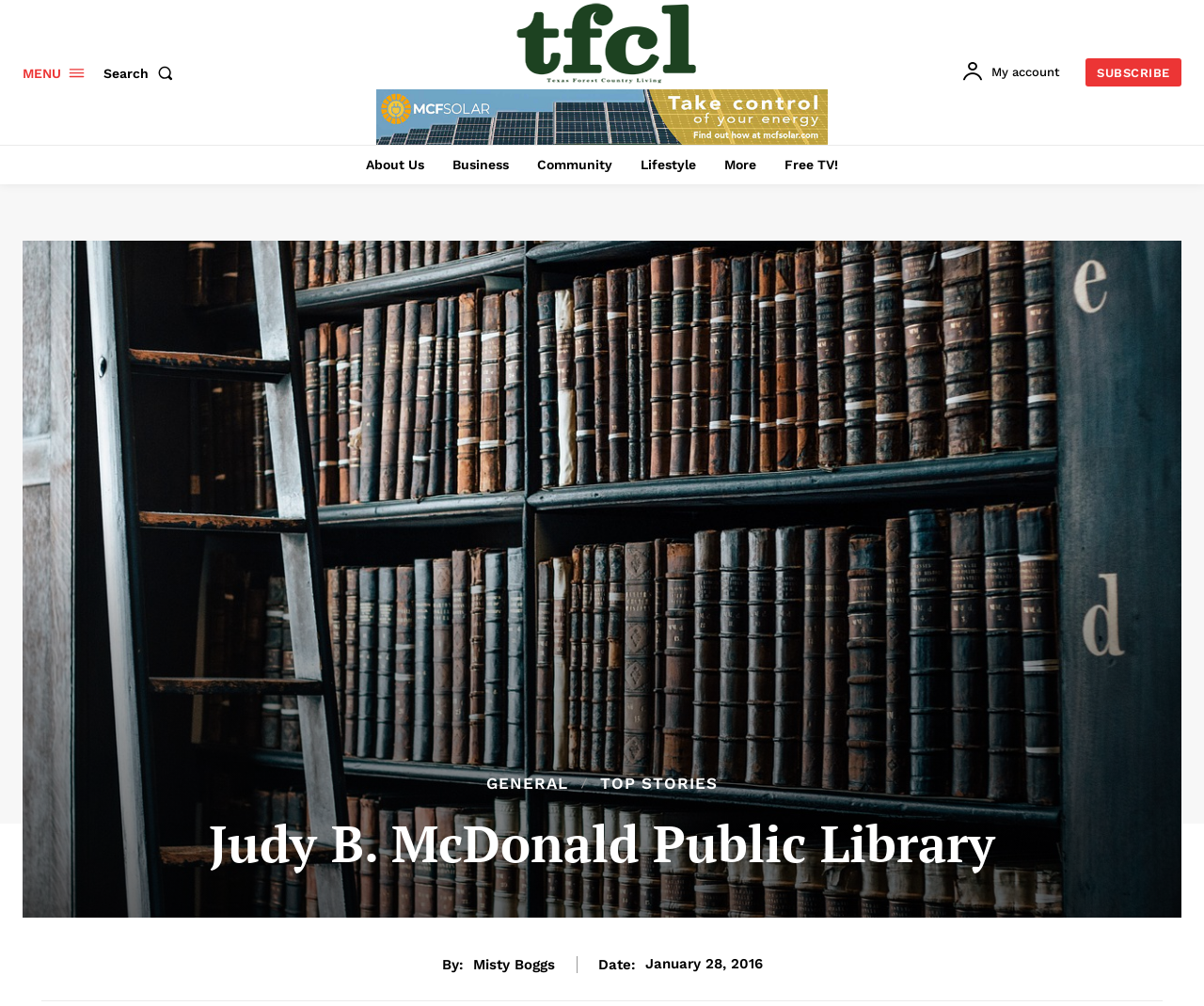Provide a single word or phrase to answer the given question: 
What is the position of the 'Search' button?

Top right